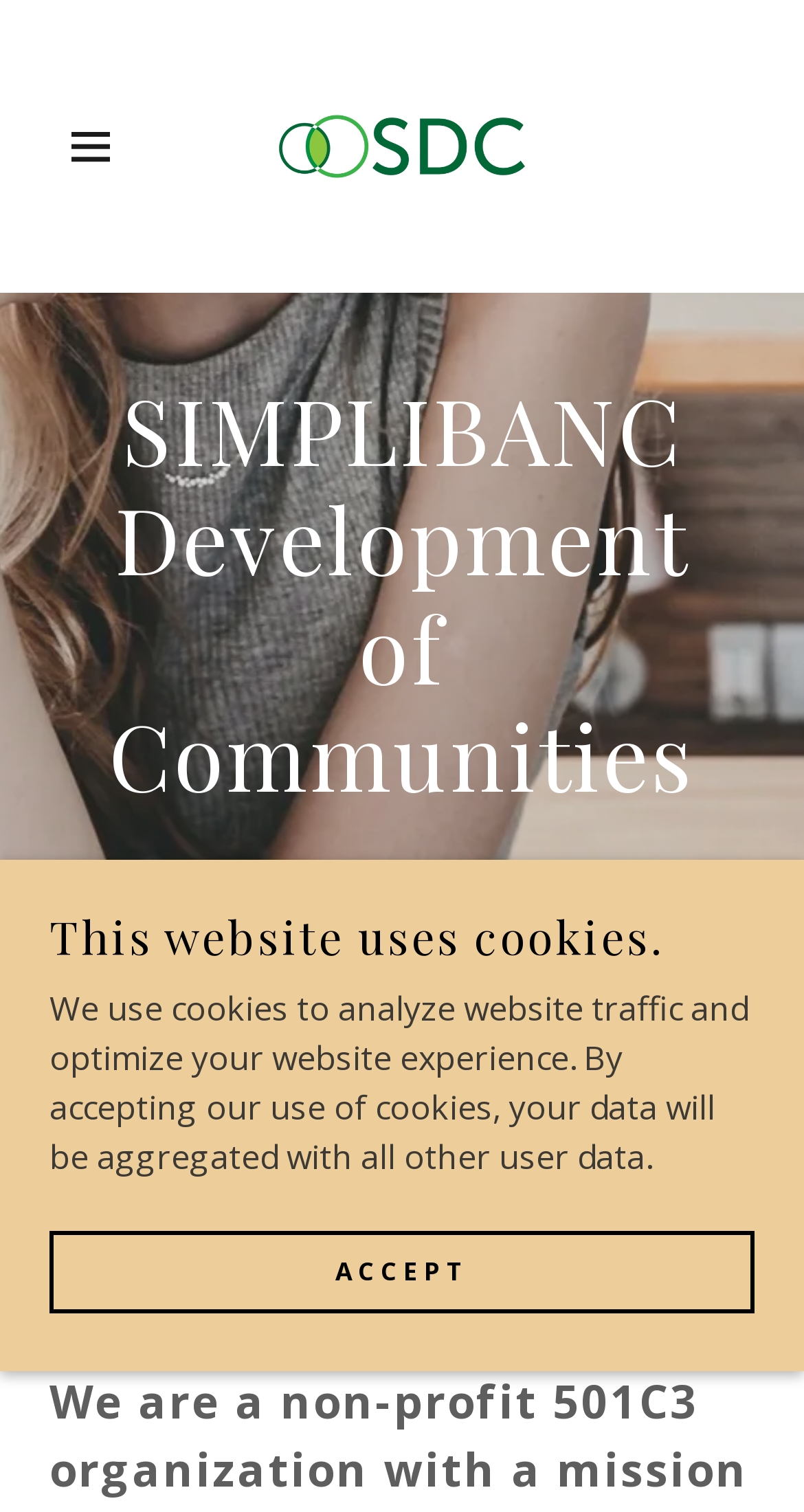Extract the bounding box coordinates for the described element: "Accept". The coordinates should be represented as four float numbers between 0 and 1: [left, top, right, bottom].

[0.062, 0.813, 0.938, 0.867]